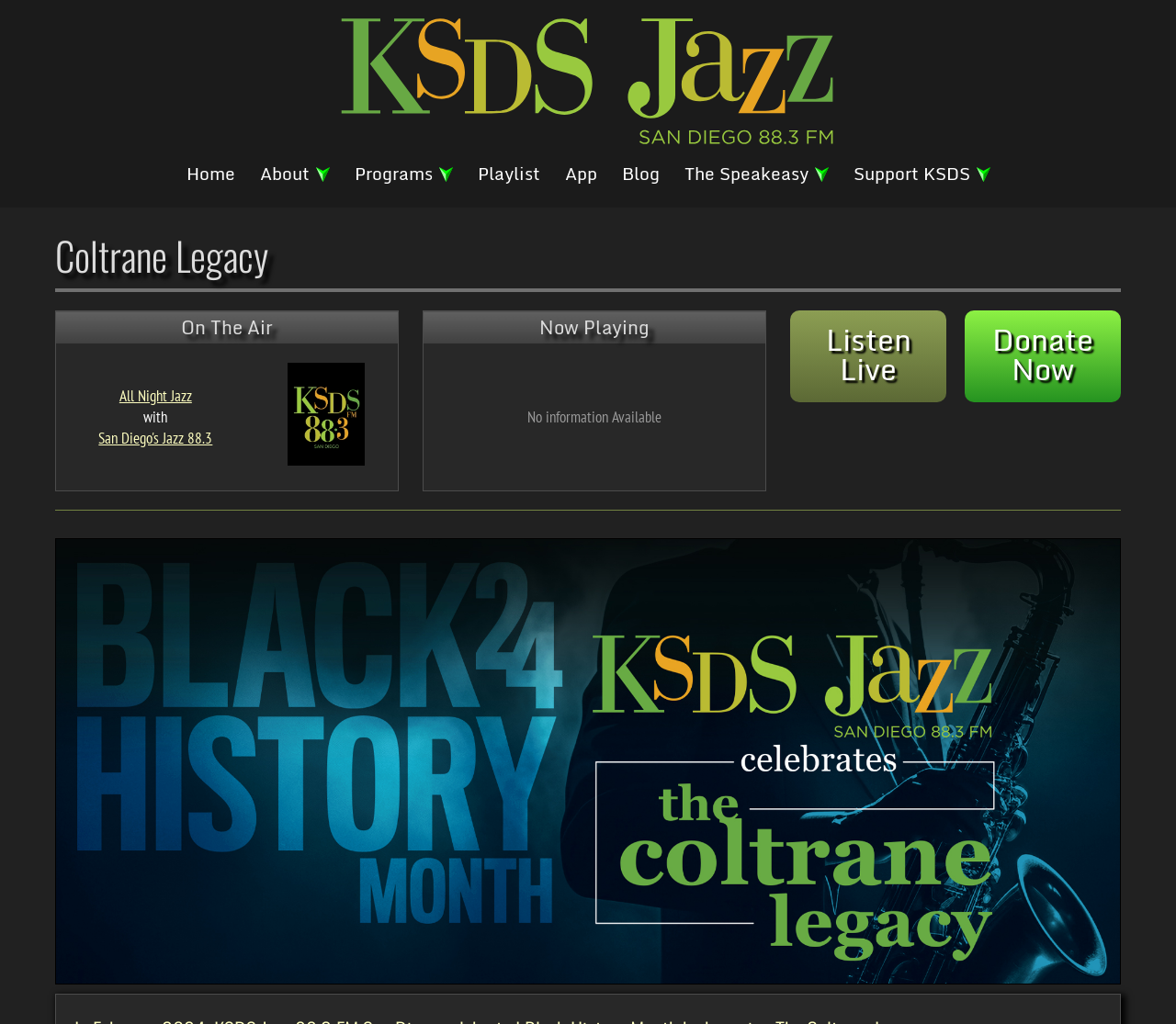What is the current program being played?
Provide a detailed and extensive answer to the question.

I found this answer by examining the table with the column header 'On The Air', which contains a link 'All Night Jazz' that indicates the current program being played.